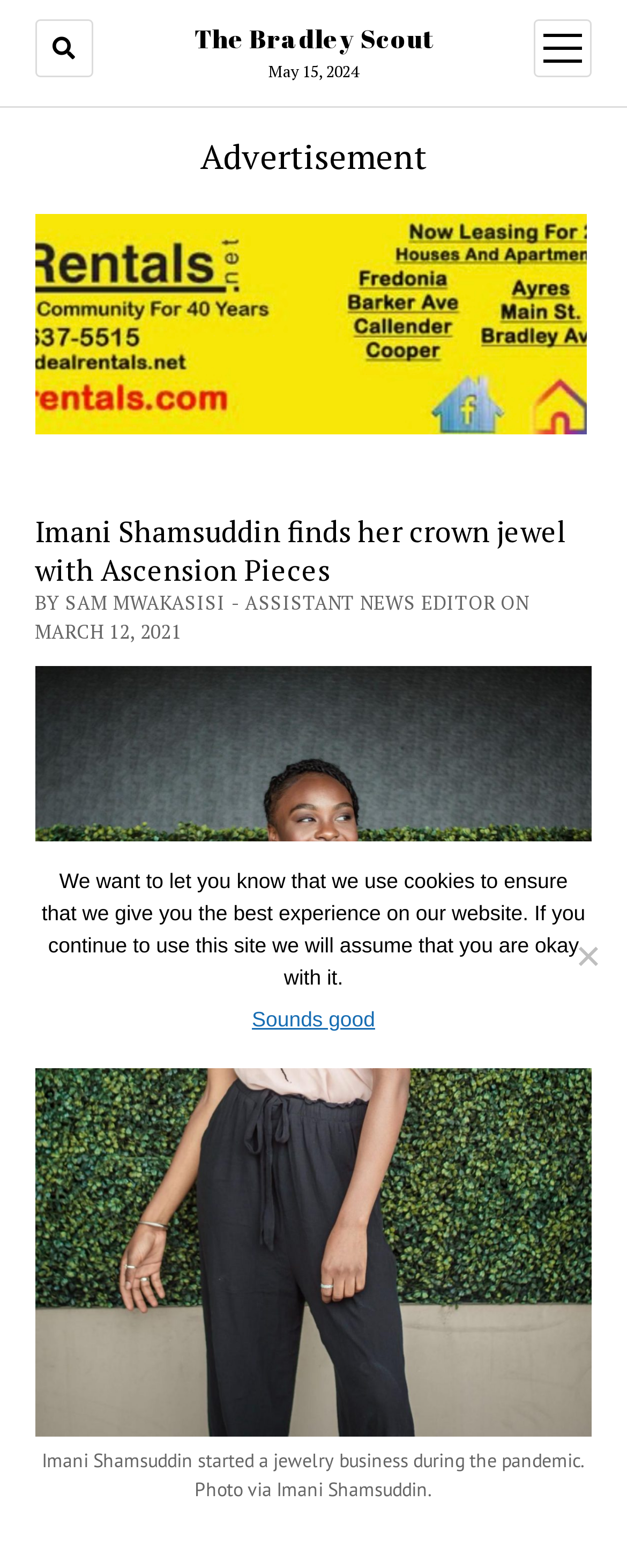Describe all the visual and textual components of the webpage comprehensively.

The webpage is an article from The Bradley Scout, with the title "Imani Shamsuddin finds her crown jewel with Ascension Pieces". At the top left, there is a button with a font awesome icon, and next to it, a link to The Bradley Scout. Below these elements, the date "May 15, 2024" is displayed. On the top right, there is a button to open a menu, which contains an image.

The main content of the webpage is divided into two sections. The top section is an advertisement, marked as such with a heading. Below the advertisement, there is a large image with a link to "IMG_2153.jpg". Above the image, the title of the article is displayed as a heading, and below it, the author and date of the article are shown. The image is accompanied by a figure with a link and a figcaption, which contains a description of the image.

At the bottom of the webpage, there is a cookie notice dialog, which is not currently modal. The dialog contains a message about the use of cookies on the website, with a link to accept and a button to decline.

Overall, the webpage has a simple layout, with a clear hierarchy of elements and a focus on the main article content.